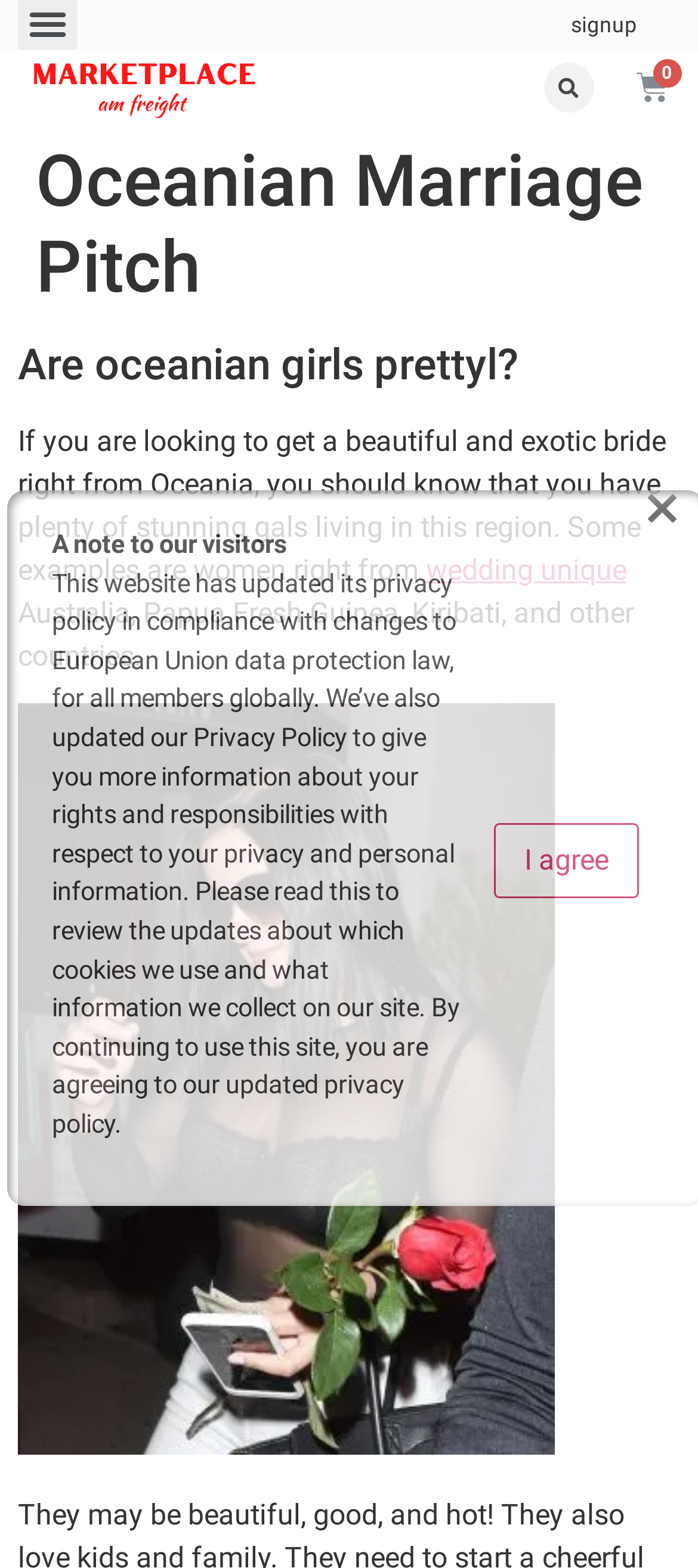Respond to the question below with a single word or phrase: What is the region being referred to?

Oceania